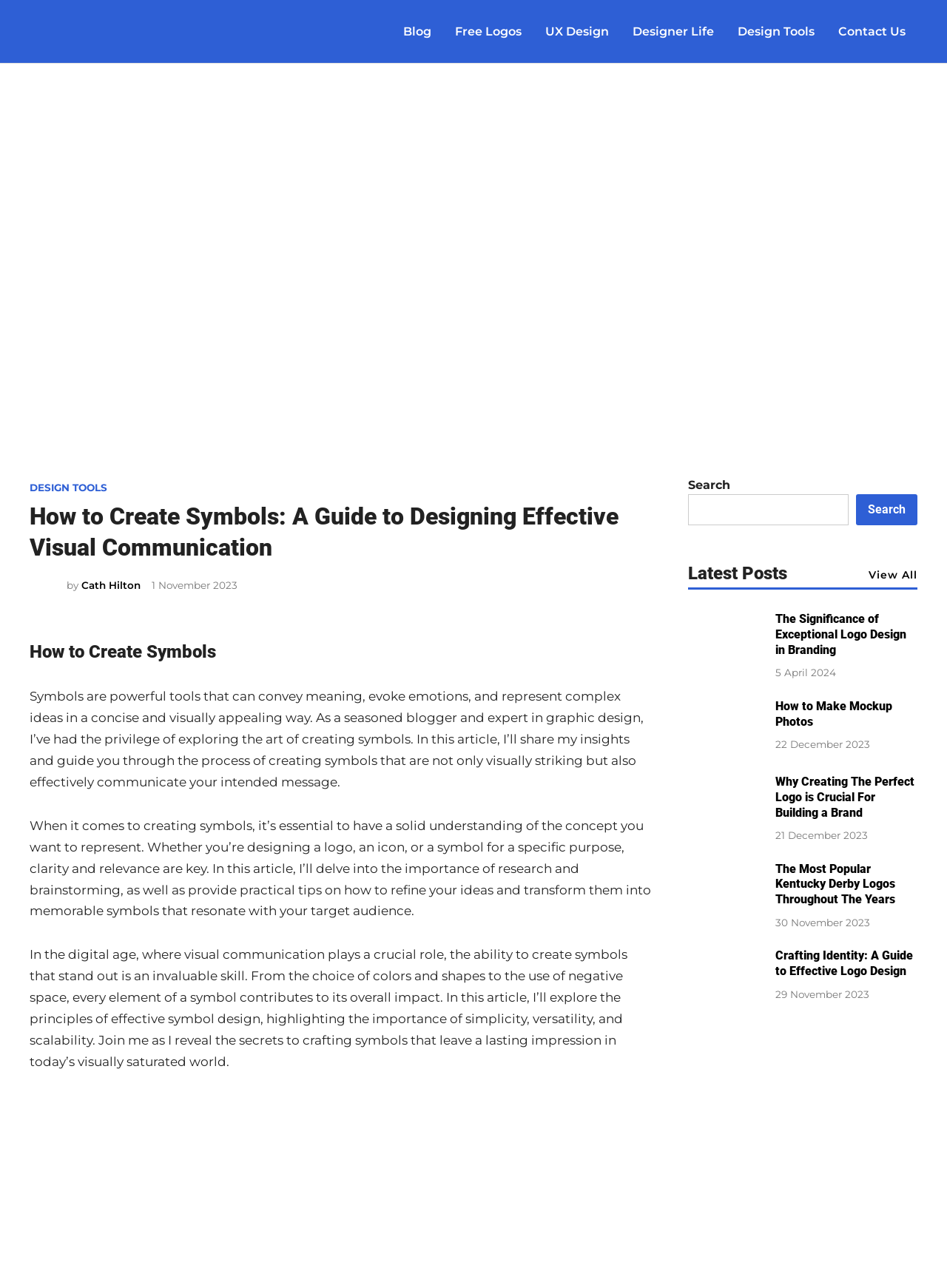Find the bounding box coordinates for the element that must be clicked to complete the instruction: "Click on the 'Blog' link". The coordinates should be four float numbers between 0 and 1, indicated as [left, top, right, bottom].

[0.413, 0.011, 0.468, 0.037]